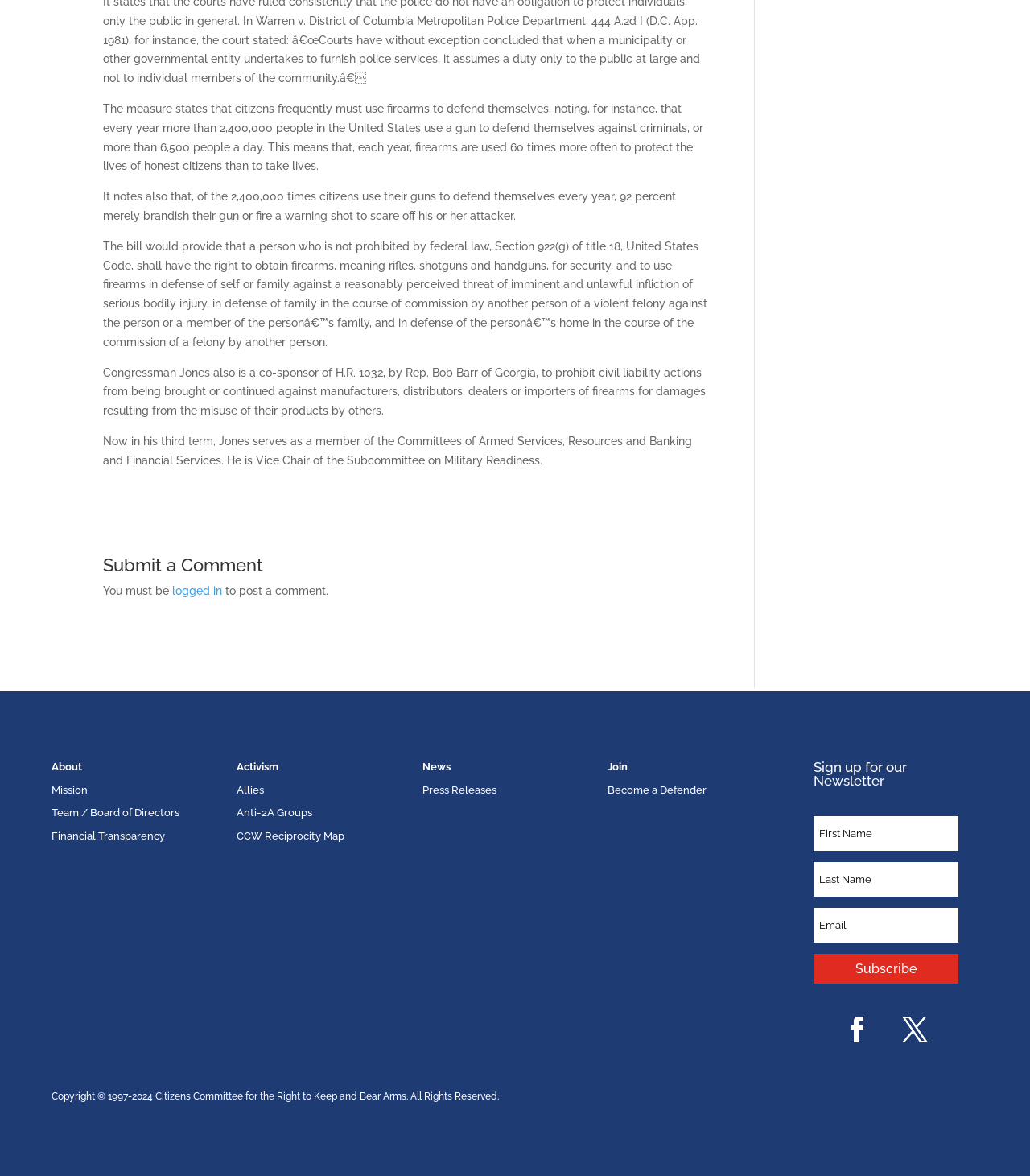What is the main topic of this webpage?
Please answer using one word or phrase, based on the screenshot.

Gun rights